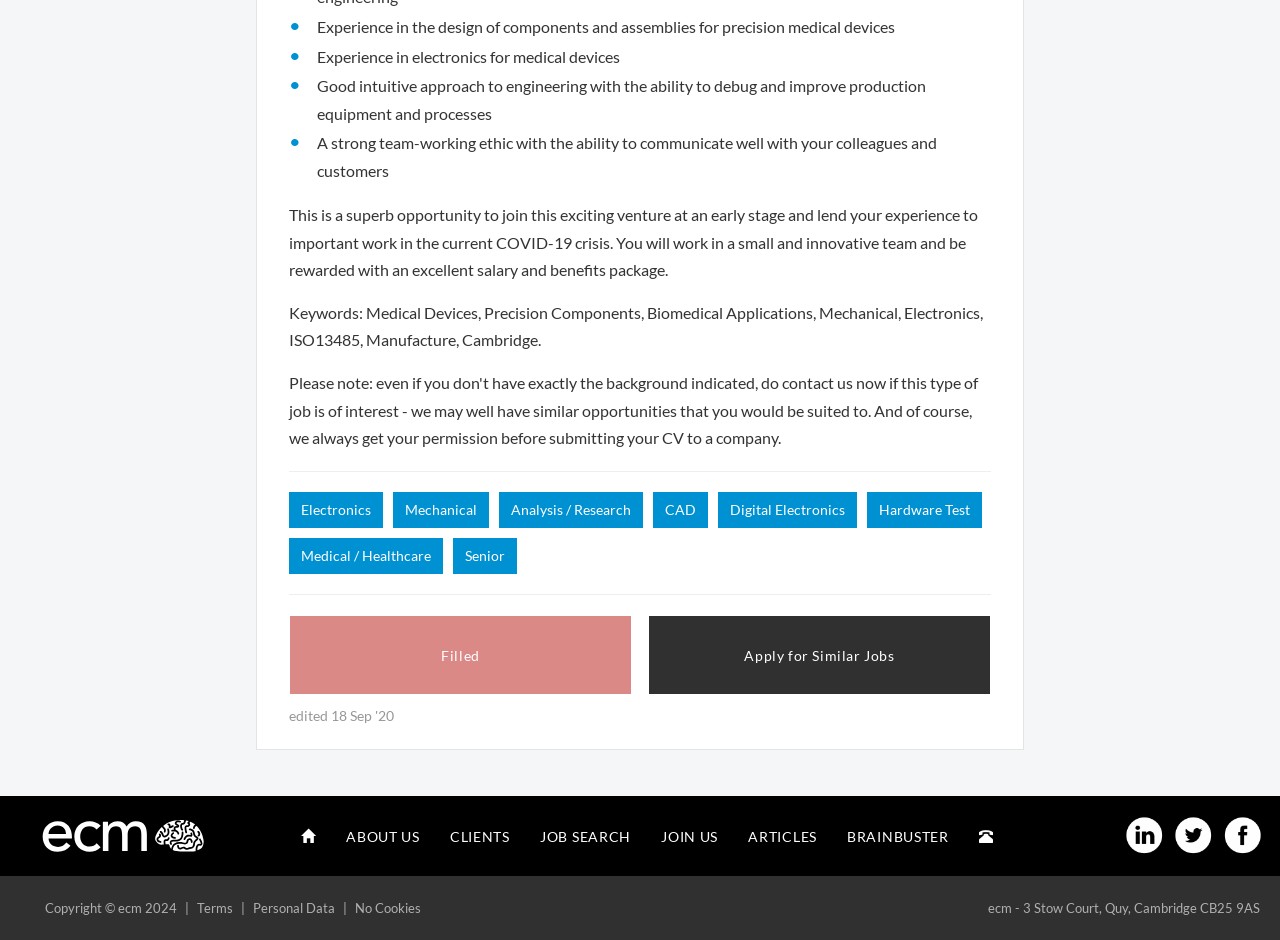What is the salary and benefits package like?
Could you answer the question with a detailed and thorough explanation?

According to the text, the job opportunity comes with an 'excellent salary and benefits package'.